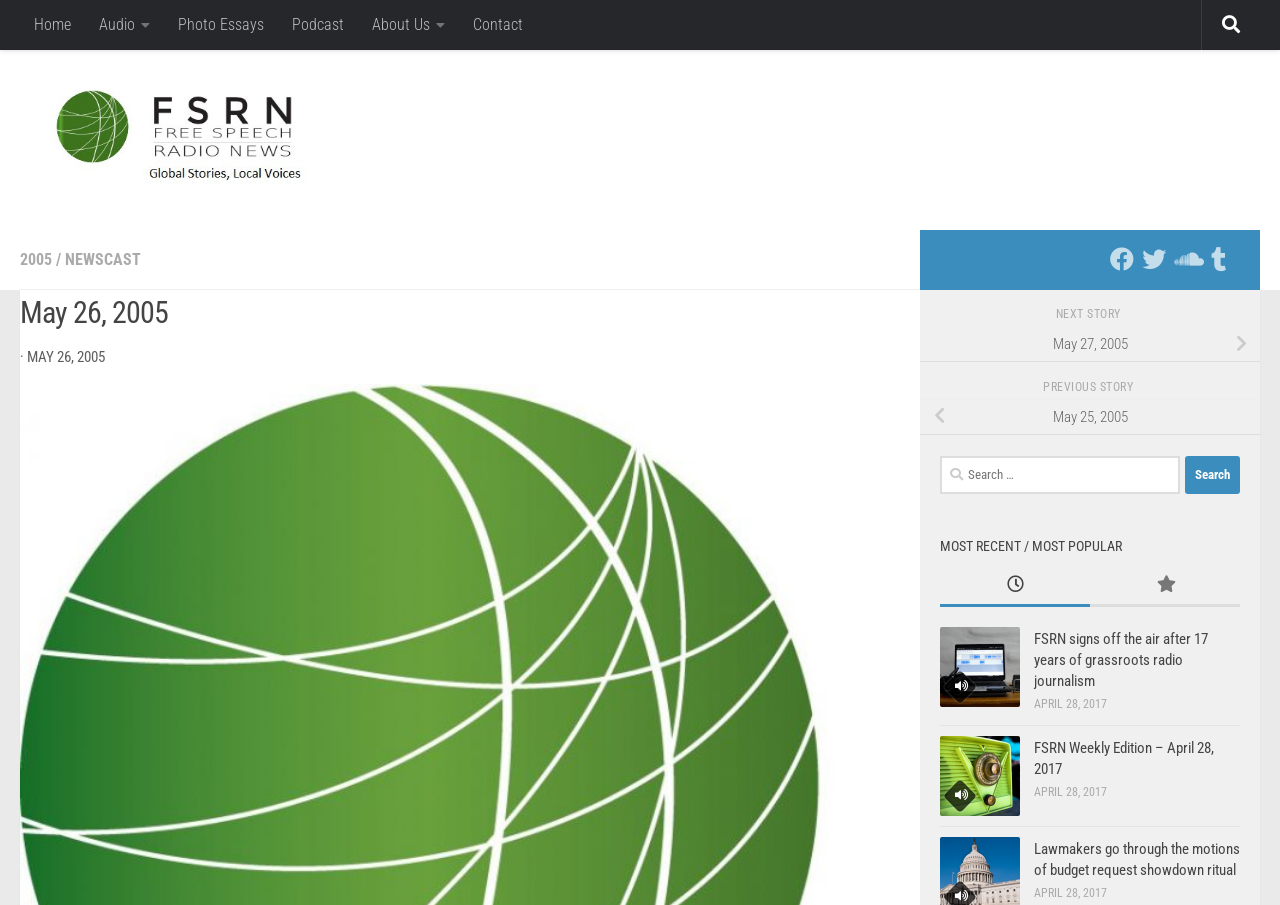Locate the primary headline on the webpage and provide its text.

May 26, 2005